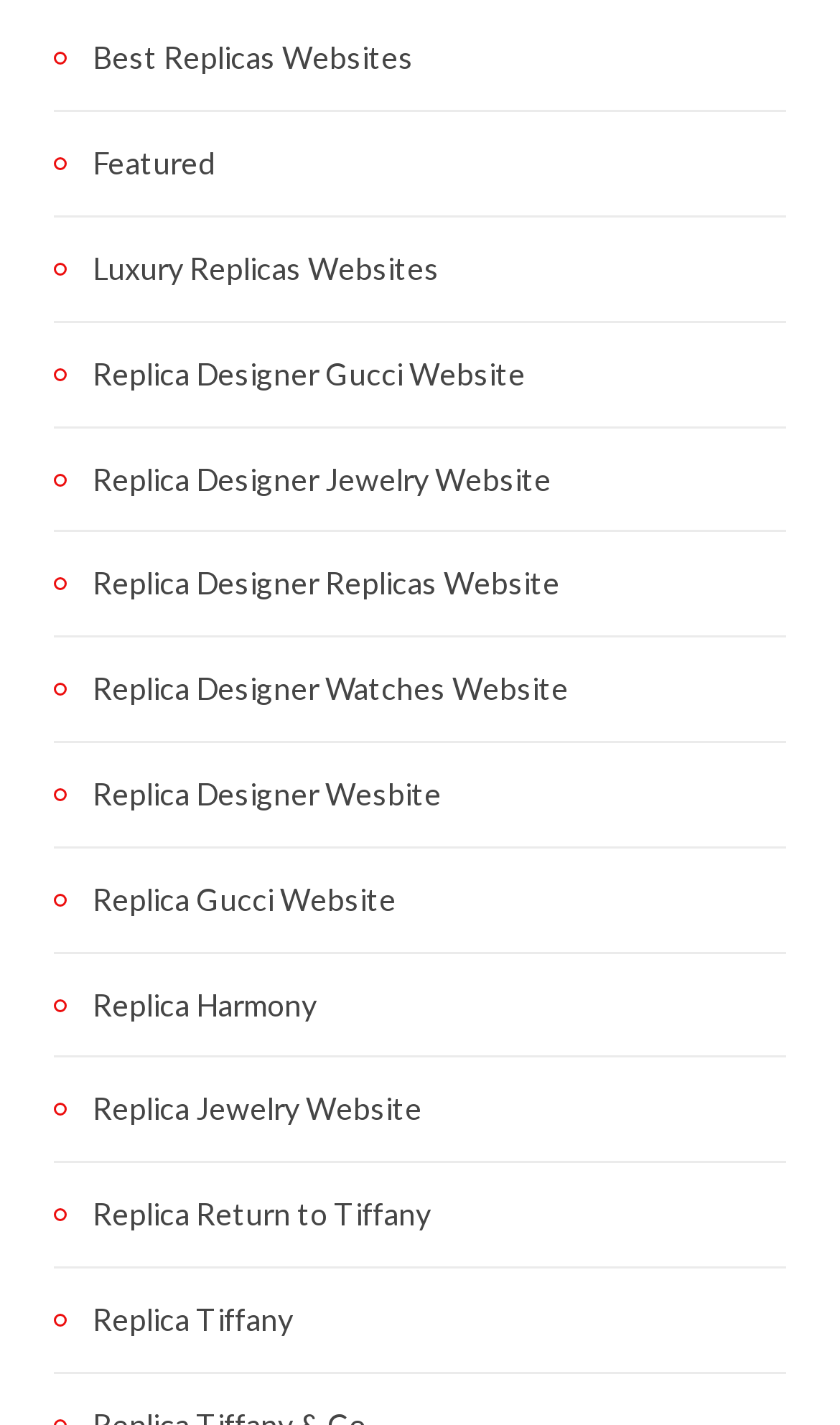Provide a brief response in the form of a single word or phrase:
What is the first link on the webpage?

Best Replicas Websites